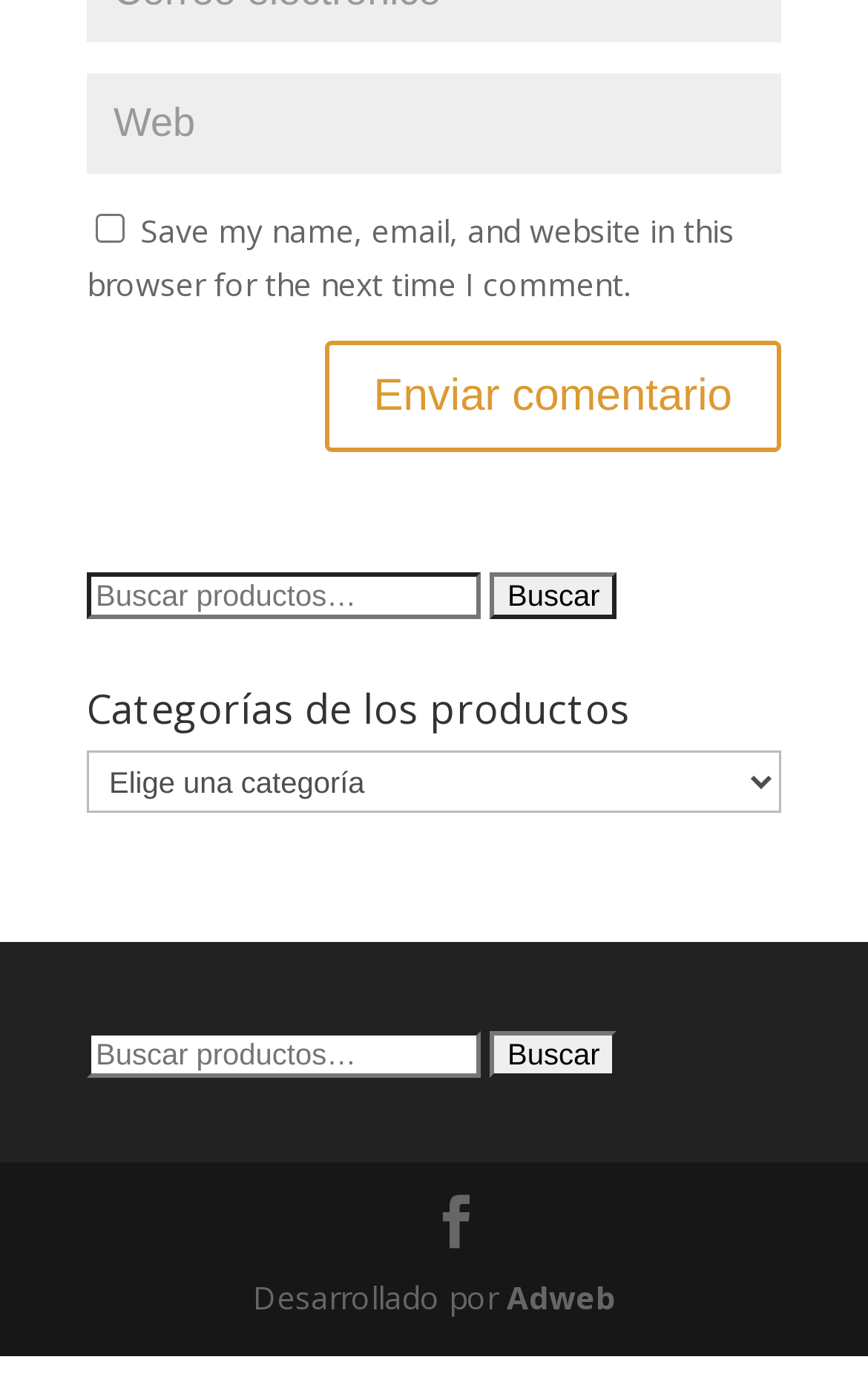Please determine the bounding box coordinates of the element to click on in order to accomplish the following task: "Visit the Adweb website". Ensure the coordinates are four float numbers ranging from 0 to 1, i.e., [left, top, right, bottom].

[0.583, 0.928, 0.709, 0.959]